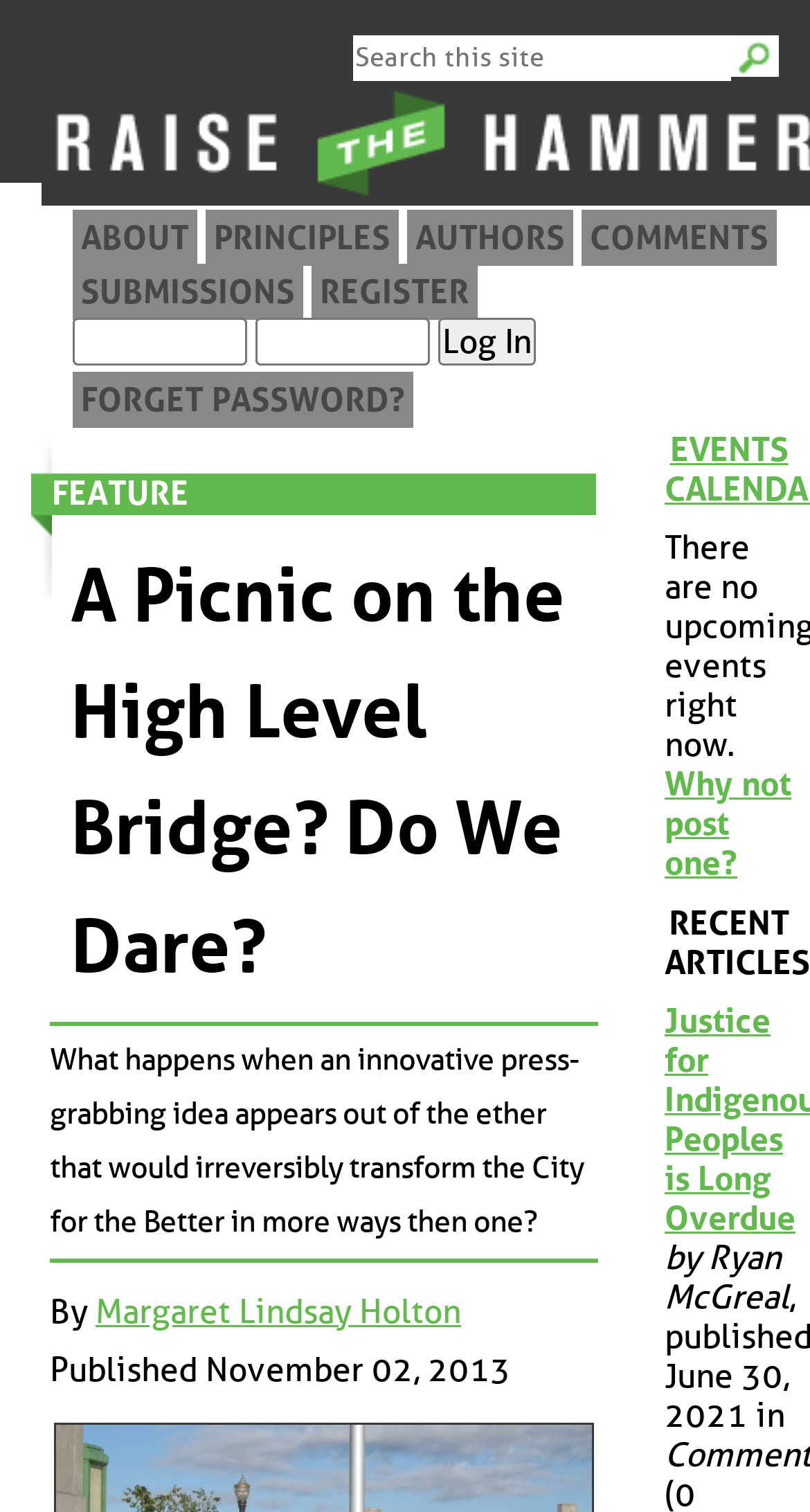From the webpage screenshot, identify the region described by Paper Napkins. Provide the bounding box coordinates as (top-left x, top-left y, bottom-right x, bottom-right y), with each value being a floating point number between 0 and 1.

None